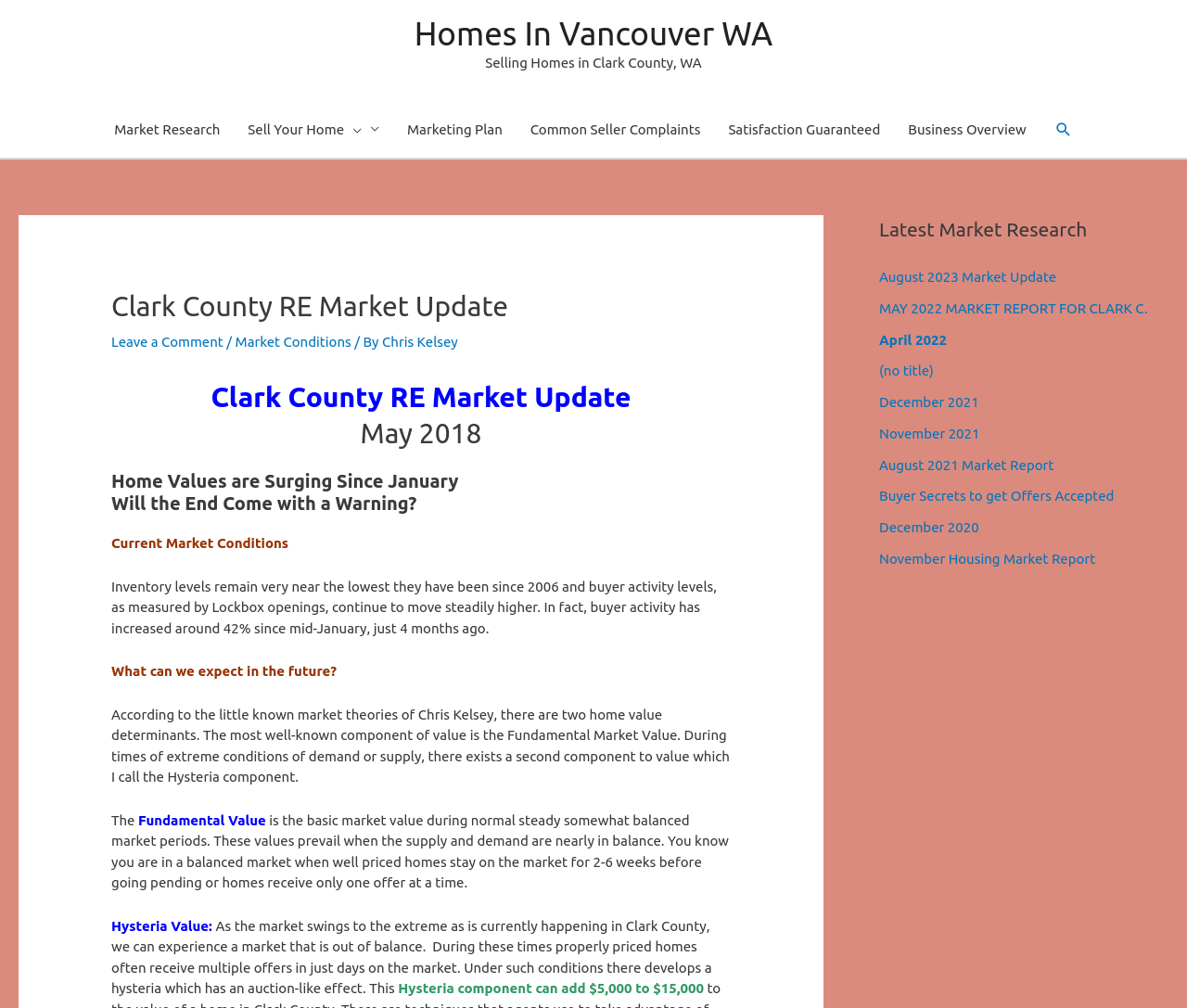From the given element description: "Sell Your Home", find the bounding box for the UI element. Provide the coordinates as four float numbers between 0 and 1, in the order [left, top, right, bottom].

[0.197, 0.101, 0.331, 0.156]